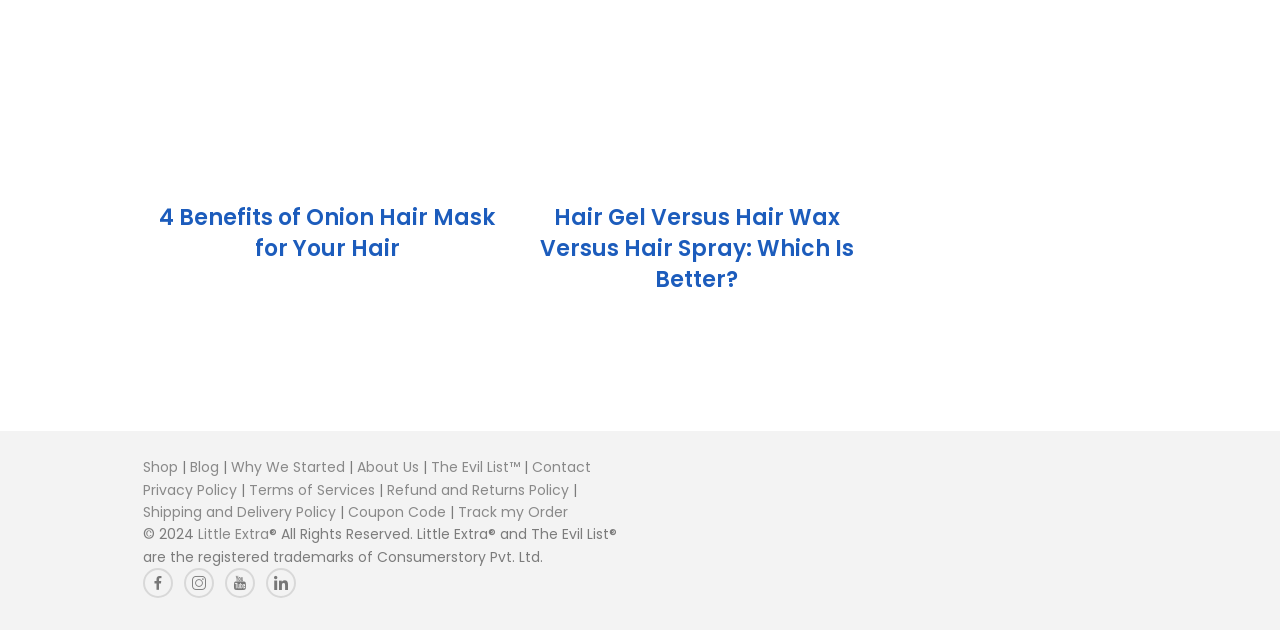Kindly determine the bounding box coordinates for the clickable area to achieve the given instruction: "Read the blog".

[0.148, 0.726, 0.171, 0.758]